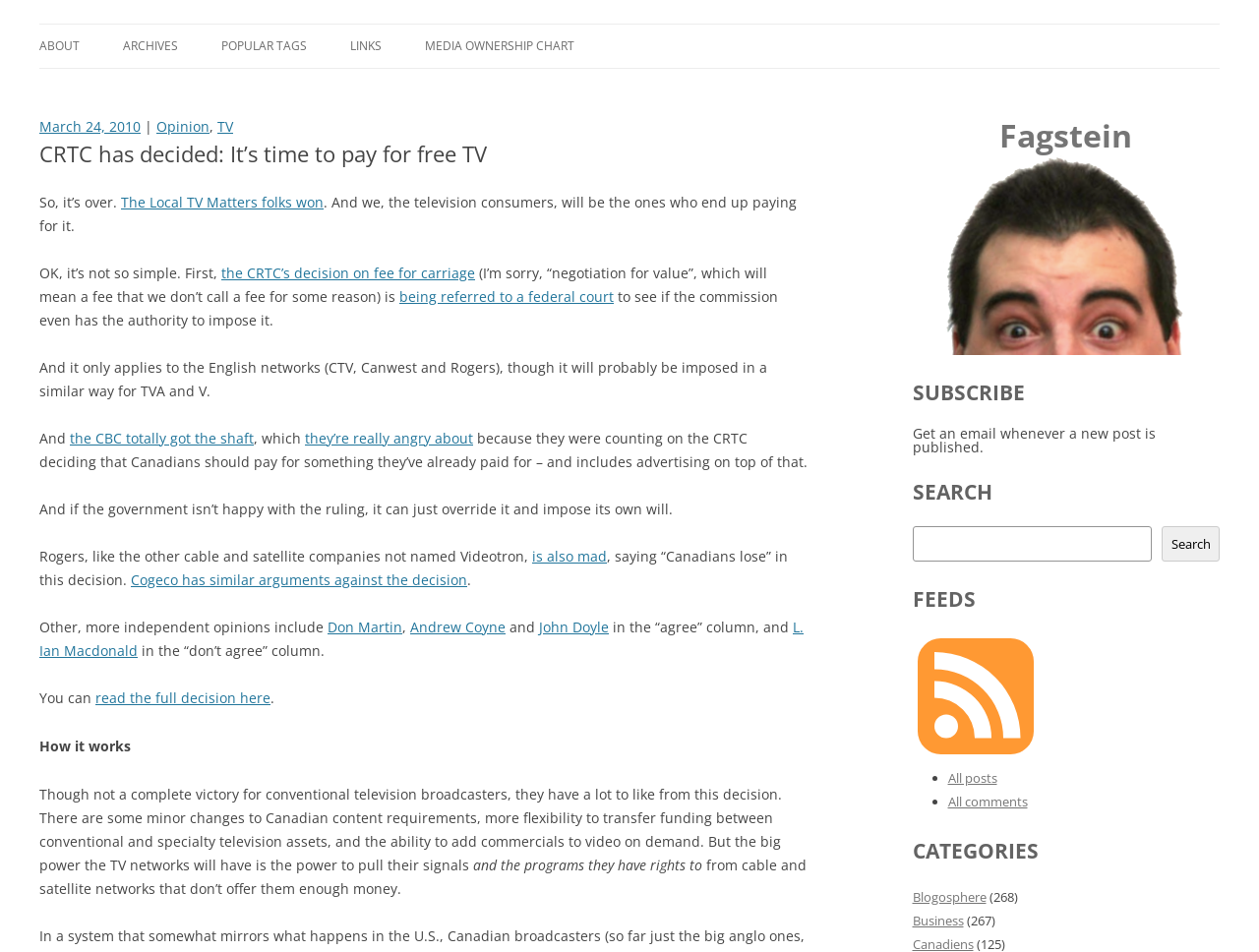Find the bounding box coordinates for the HTML element described as: "read the full decision here". The coordinates should consist of four float values between 0 and 1, i.e., [left, top, right, bottom].

[0.076, 0.723, 0.215, 0.742]